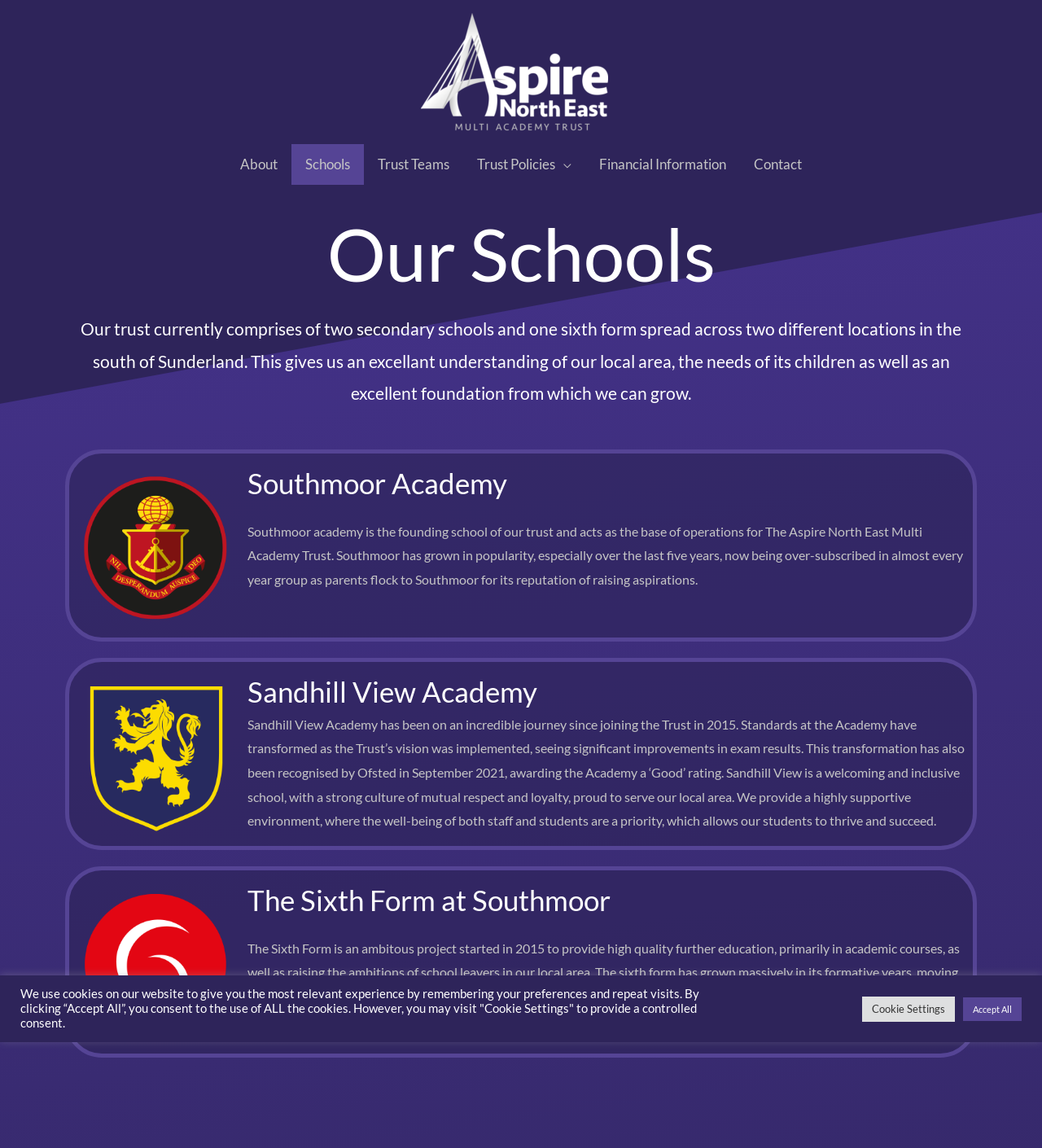Provide a single word or phrase answer to the question: 
What is the purpose of the trust?

Raising aspirations